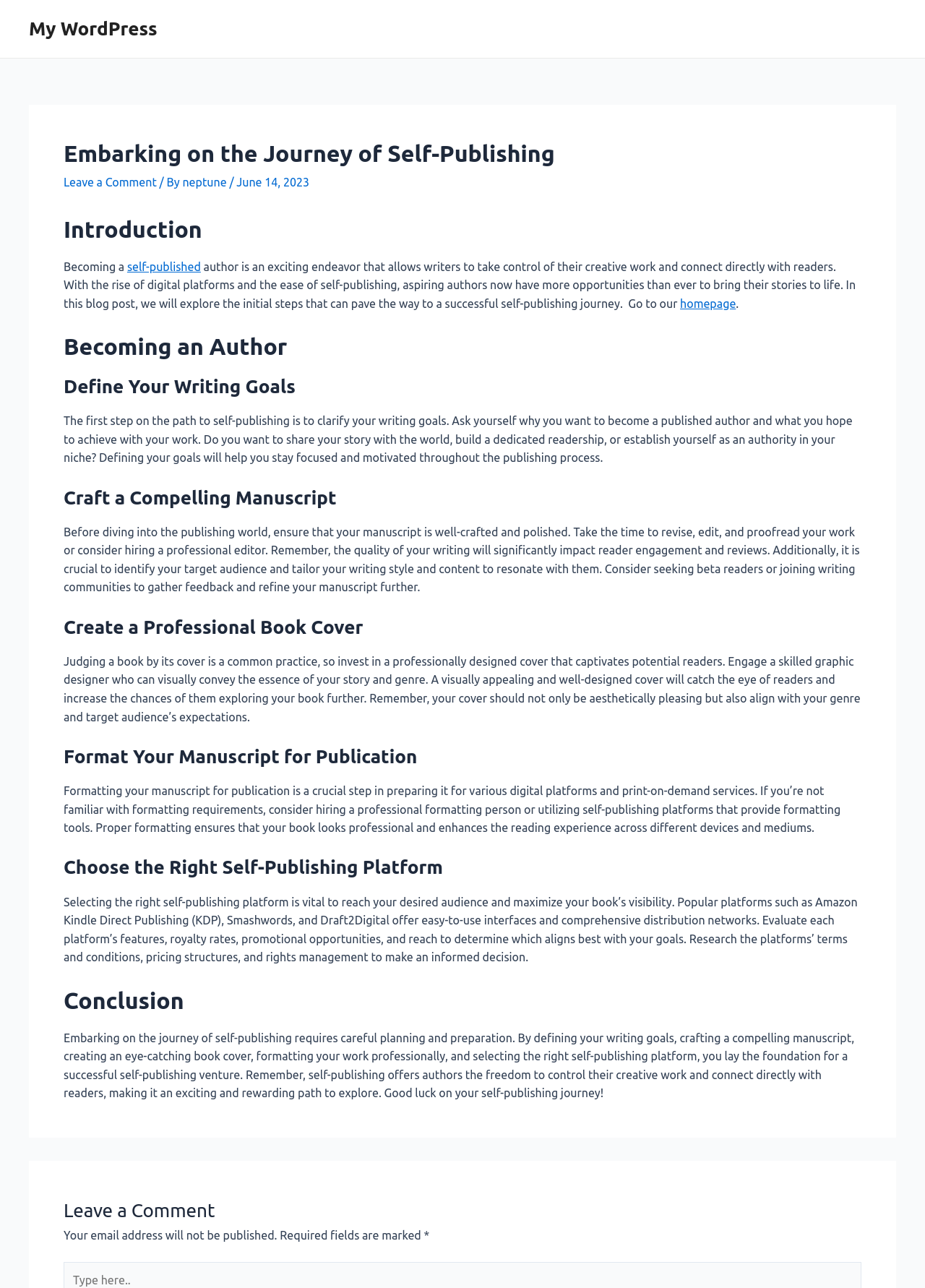What should you do before publishing your manuscript?
Answer the question with a single word or phrase, referring to the image.

Revise, edit, and proofread